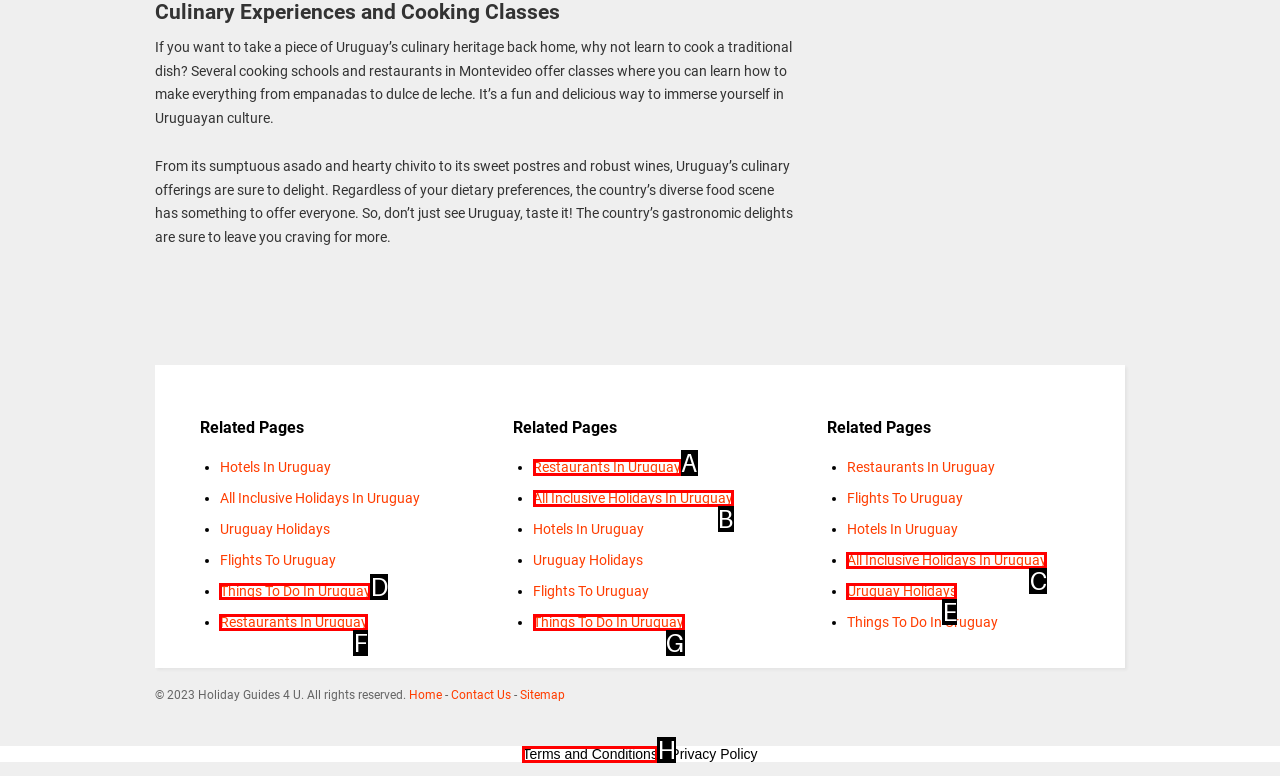Decide which HTML element to click to complete the task: View Terms and Conditions Provide the letter of the appropriate option.

H